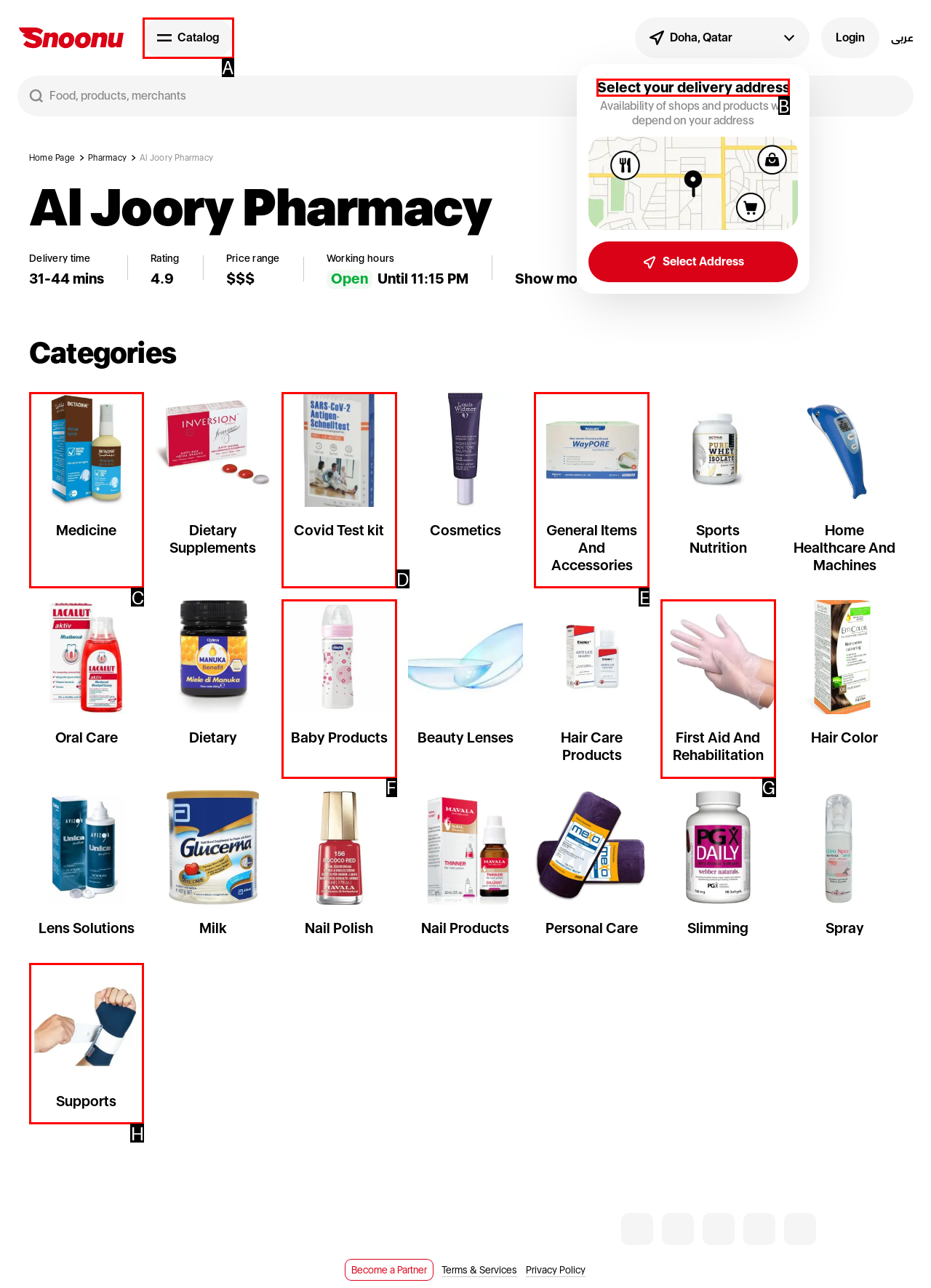Identify the HTML element that should be clicked to accomplish the task: Select your delivery address
Provide the option's letter from the given choices.

B